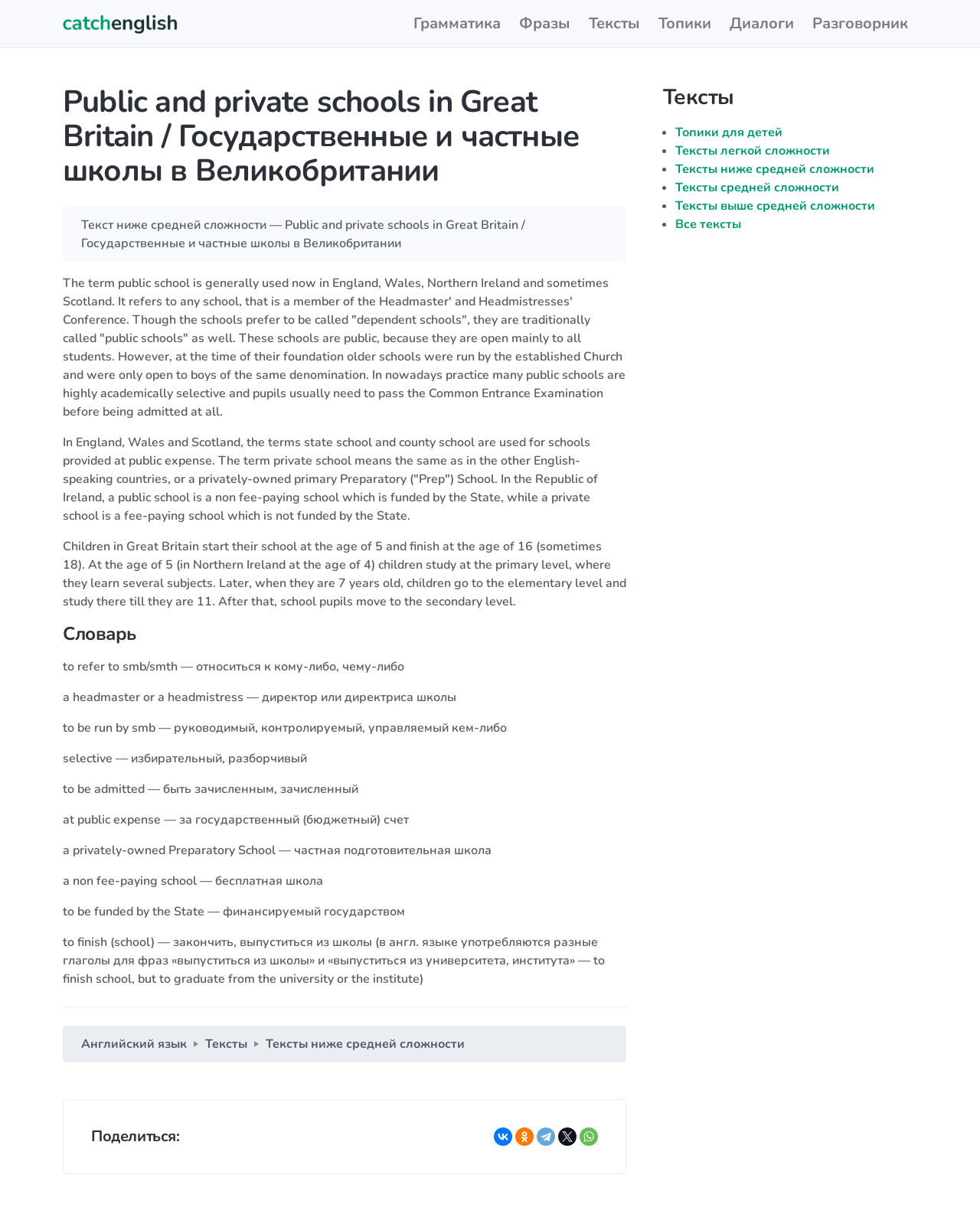Determine the bounding box coordinates for the UI element described. Format the coordinates as (top-left x, top-left y, bottom-right x, bottom-right y) and ensure all values are between 0 and 1. Element description: Тексты выше средней сложности

[0.689, 0.16, 0.893, 0.174]